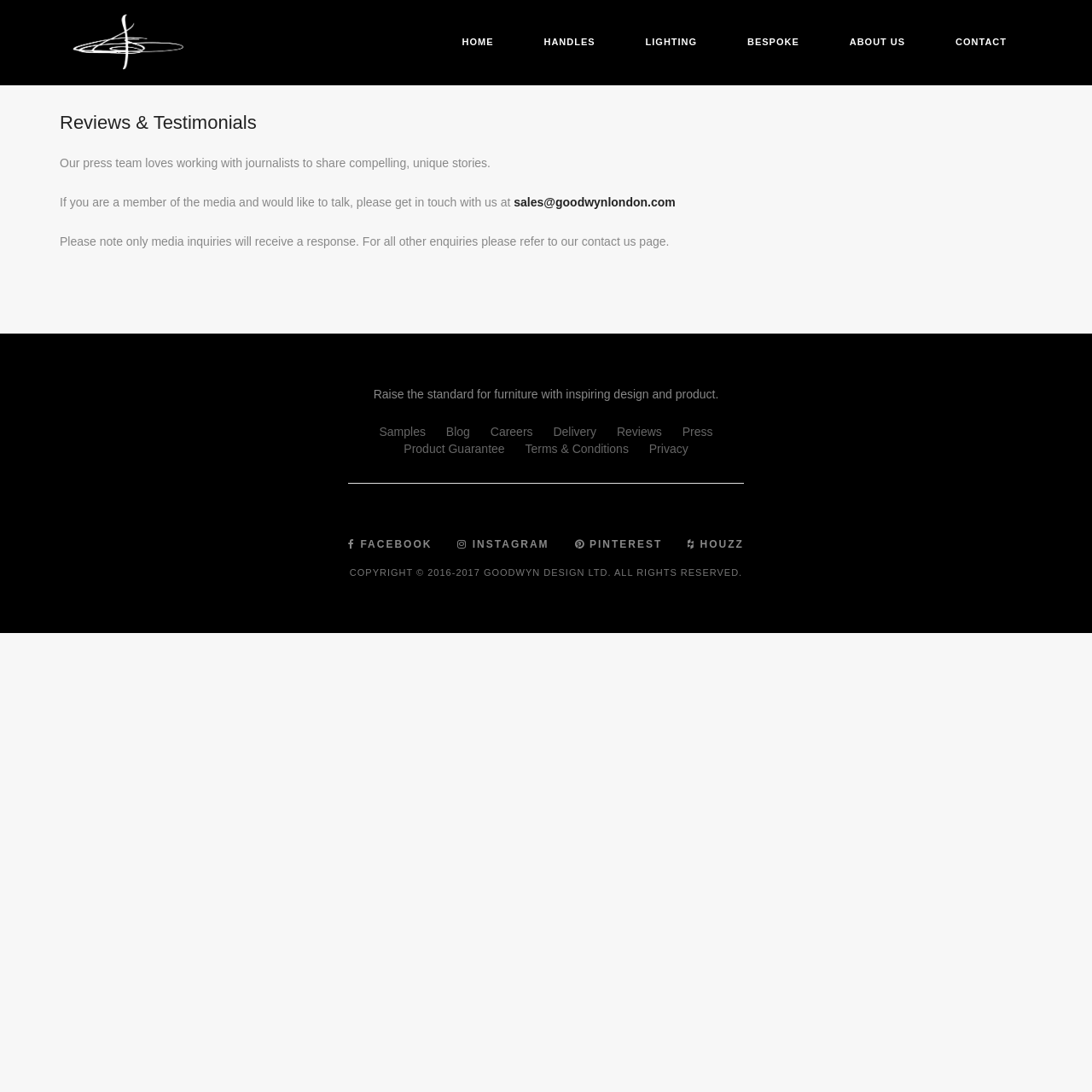Please find the bounding box coordinates of the element that you should click to achieve the following instruction: "go to home page". The coordinates should be presented as four float numbers between 0 and 1: [left, top, right, bottom].

[0.4, 0.002, 0.475, 0.076]